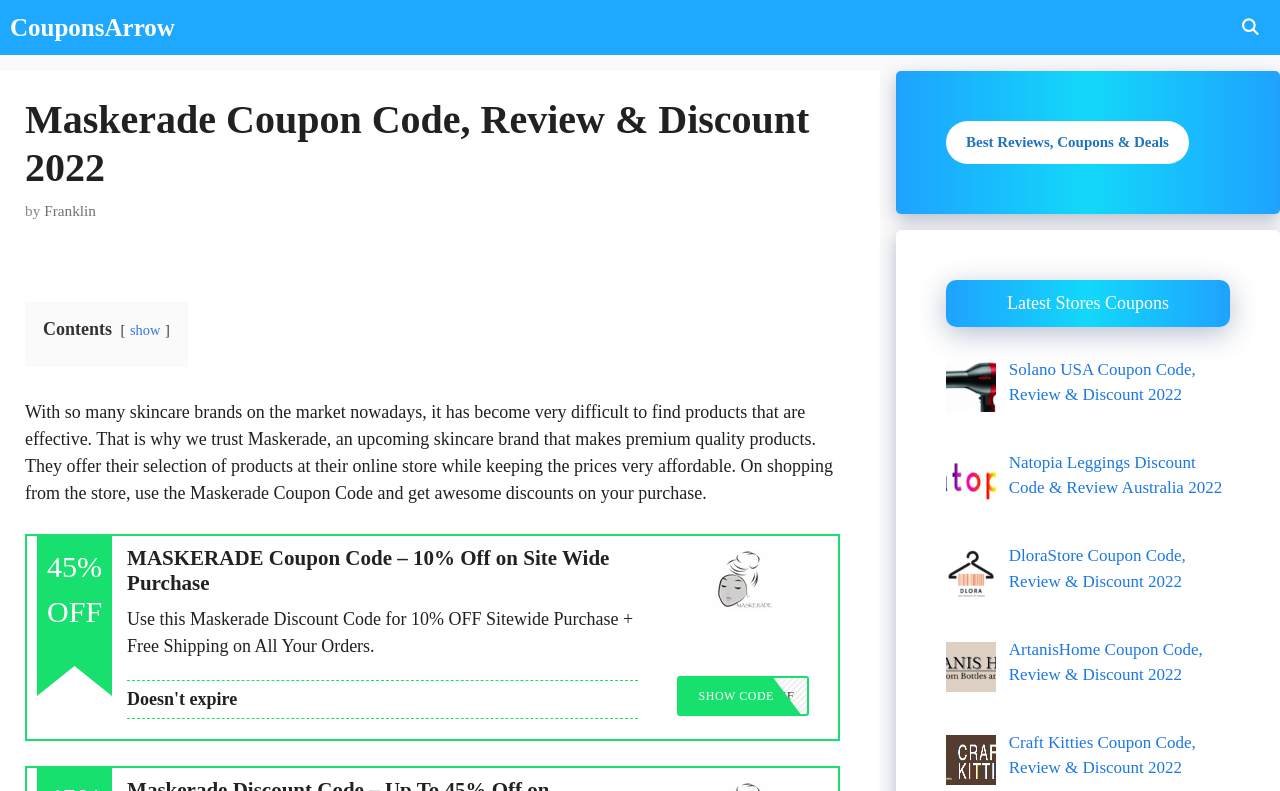Using the provided element description "aria-label="Open Search Bar"", determine the bounding box coordinates of the UI element.

[0.953, 0.0, 1.0, 0.07]